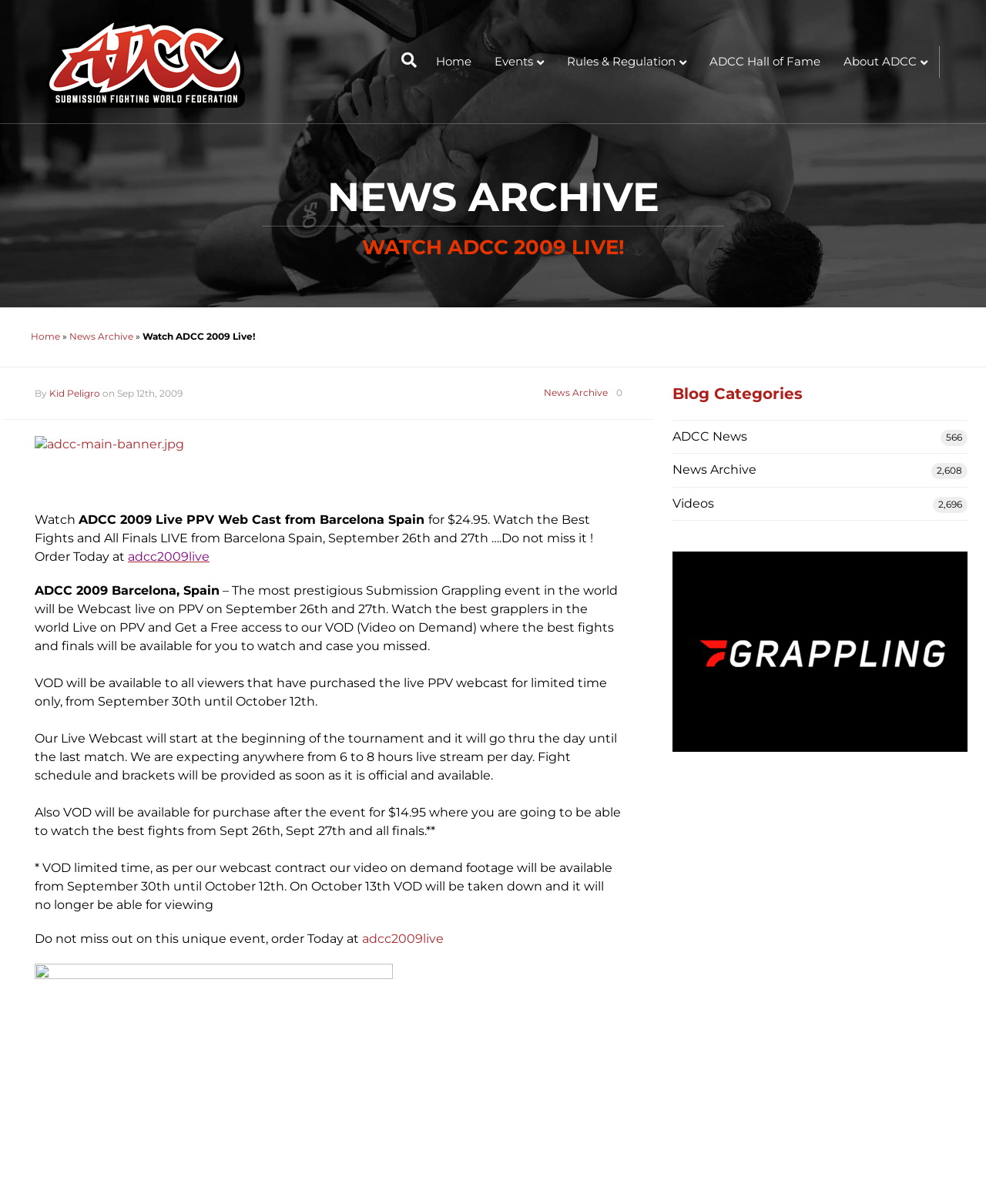Using the webpage screenshot, find the UI element described by Instagram. Provide the bounding box coordinates in the format (top-left x, top-left y, bottom-right x, bottom-right y), ensuring all values are floating point numbers between 0 and 1.

None